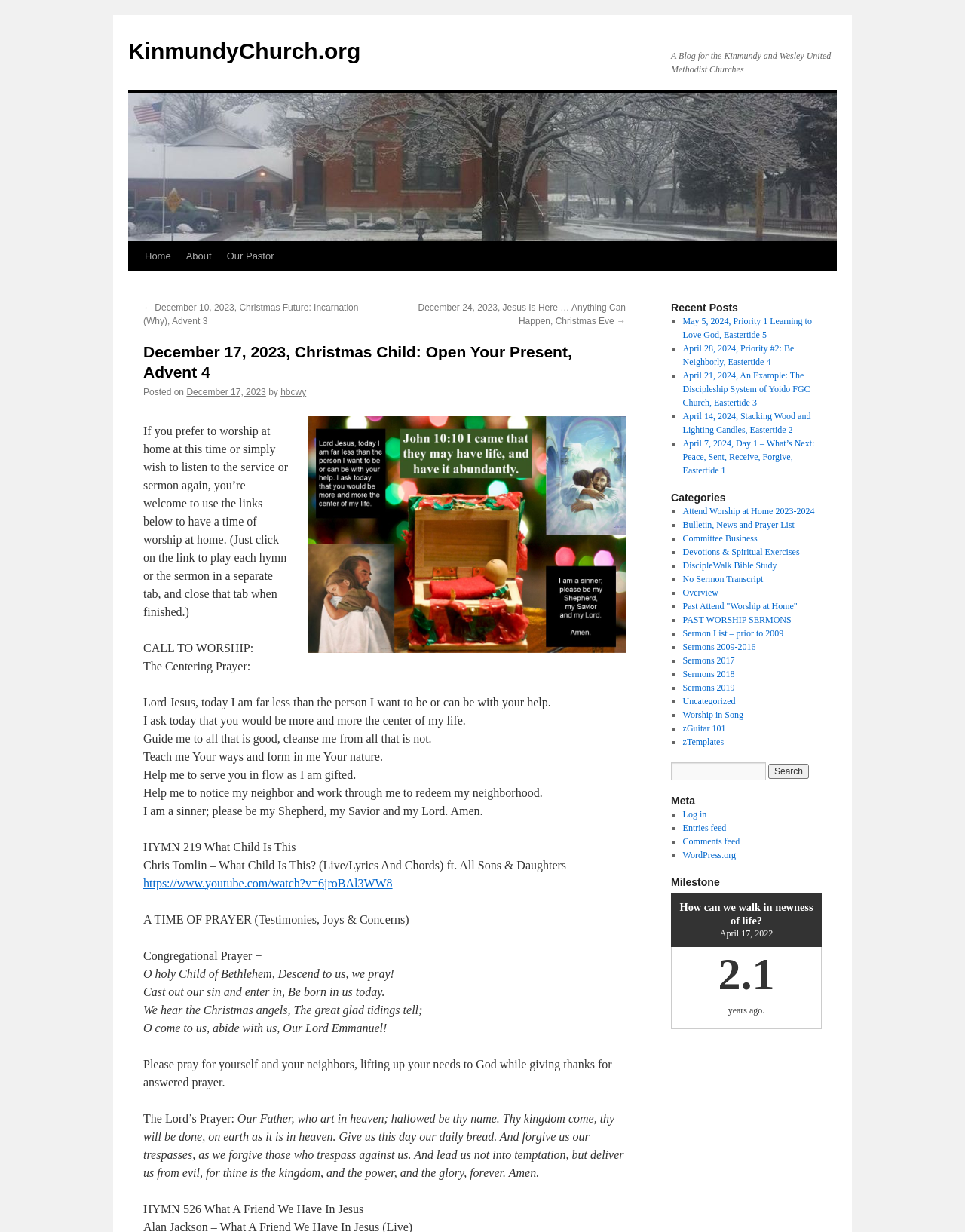Explain the contents of the webpage comprehensively.

This webpage is from KinmundyChurch.org, a blog for the Kinmundy and Wesley United Methodist Churches. At the top, there is a logo and a link to the church's website. Below the logo, there is a navigation menu with links to "Home", "About", and "Our Pastor". 

The main content of the page is a sermon or worship service for December 17, 2023, titled "Christmas Child: Open Your Present, Advent 4". The sermon includes a call to worship, a centering prayer, and several hymns with links to YouTube videos. There is also a section for prayer, including a congregational prayer and the Lord's Prayer.

On the right side of the page, there is a complementary section with a heading "Recent Posts" that lists several recent sermon posts with links to each. Below that, there is a "Categories" section with links to various categories of posts, including "Attend Worship at Home 2023-2024", "Bulletin, News and Prayer List", and "Sermons 2019".